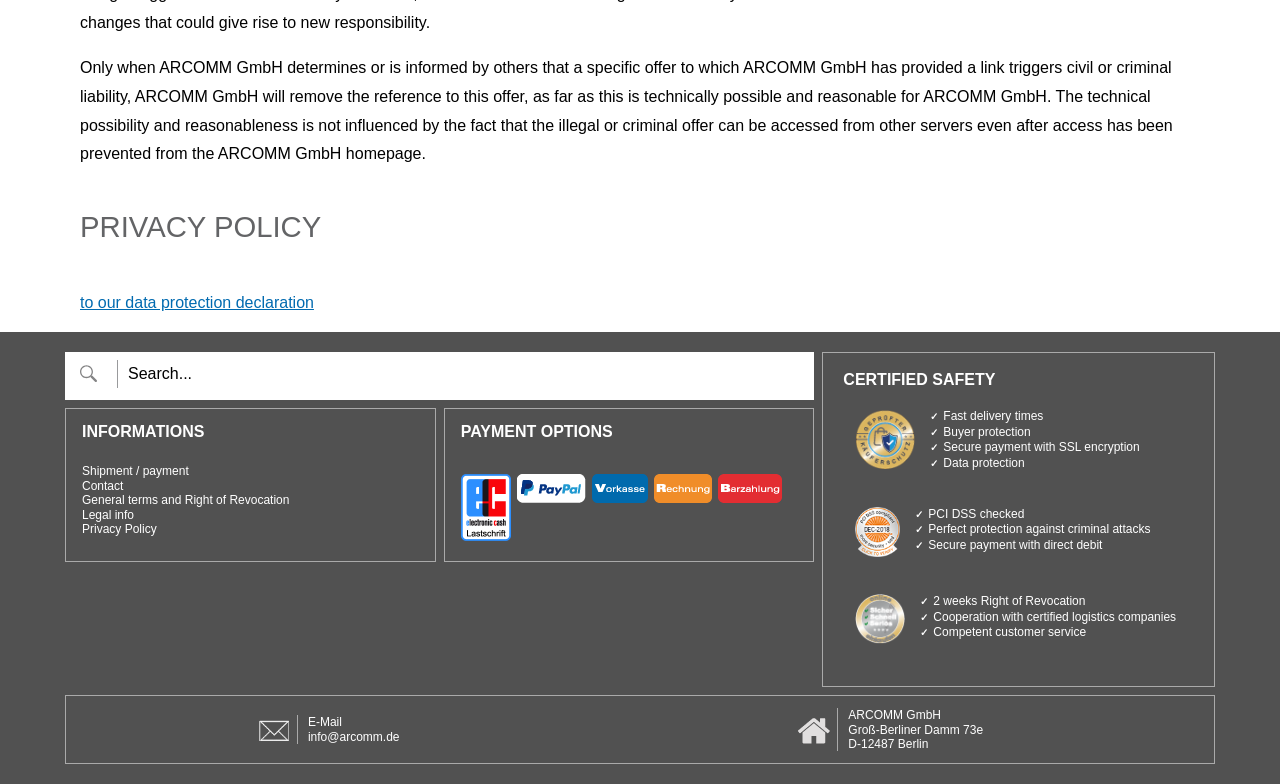Identify the bounding box of the UI element described as follows: "input value="Search..." name="suche" value="Search..."". Provide the coordinates as four float numbers in the range of 0 to 1 [left, top, right, bottom].

[0.091, 0.46, 0.37, 0.495]